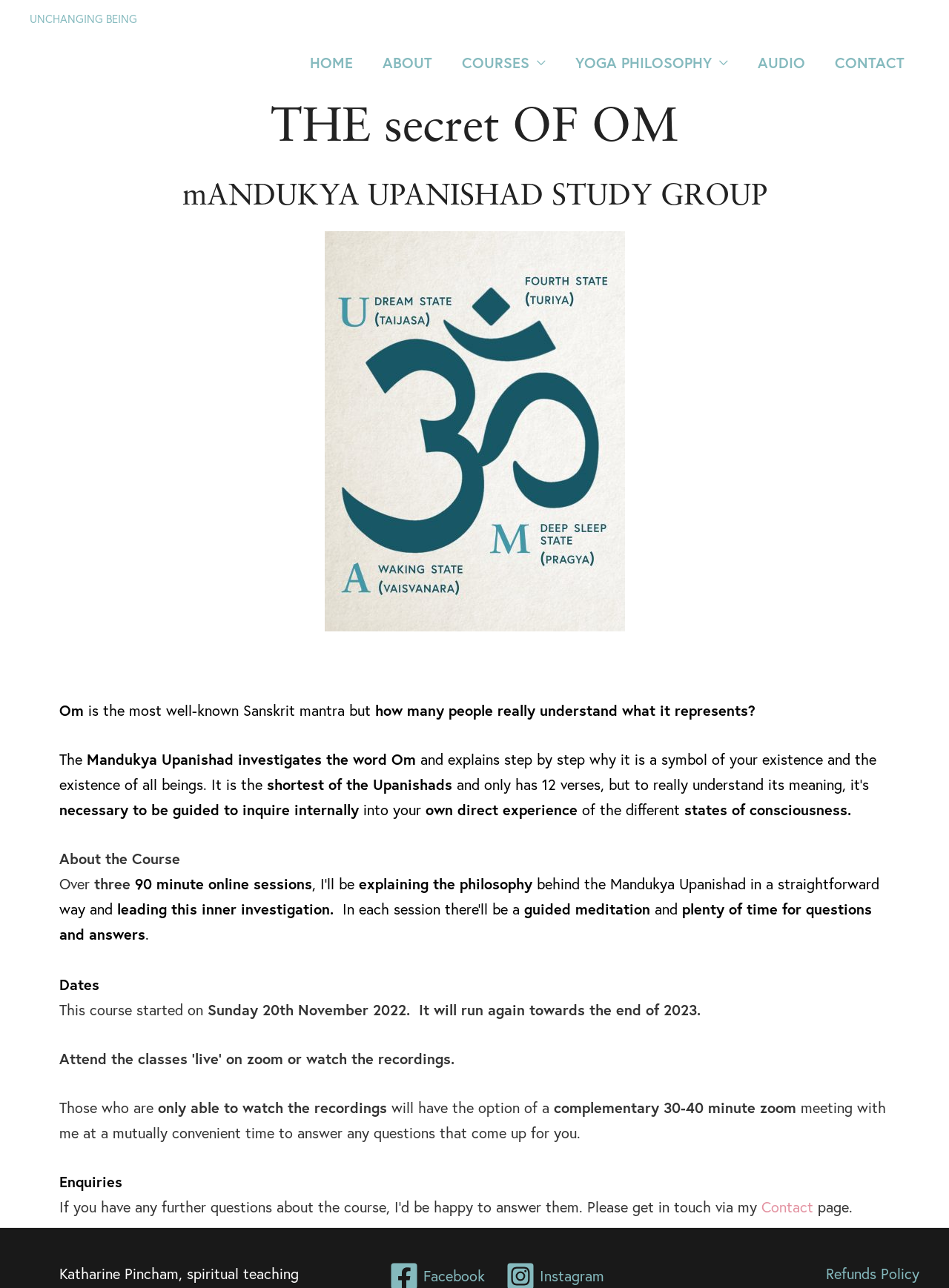Mark the bounding box of the element that matches the following description: "Refunds Policy".

[0.87, 0.979, 0.969, 0.999]